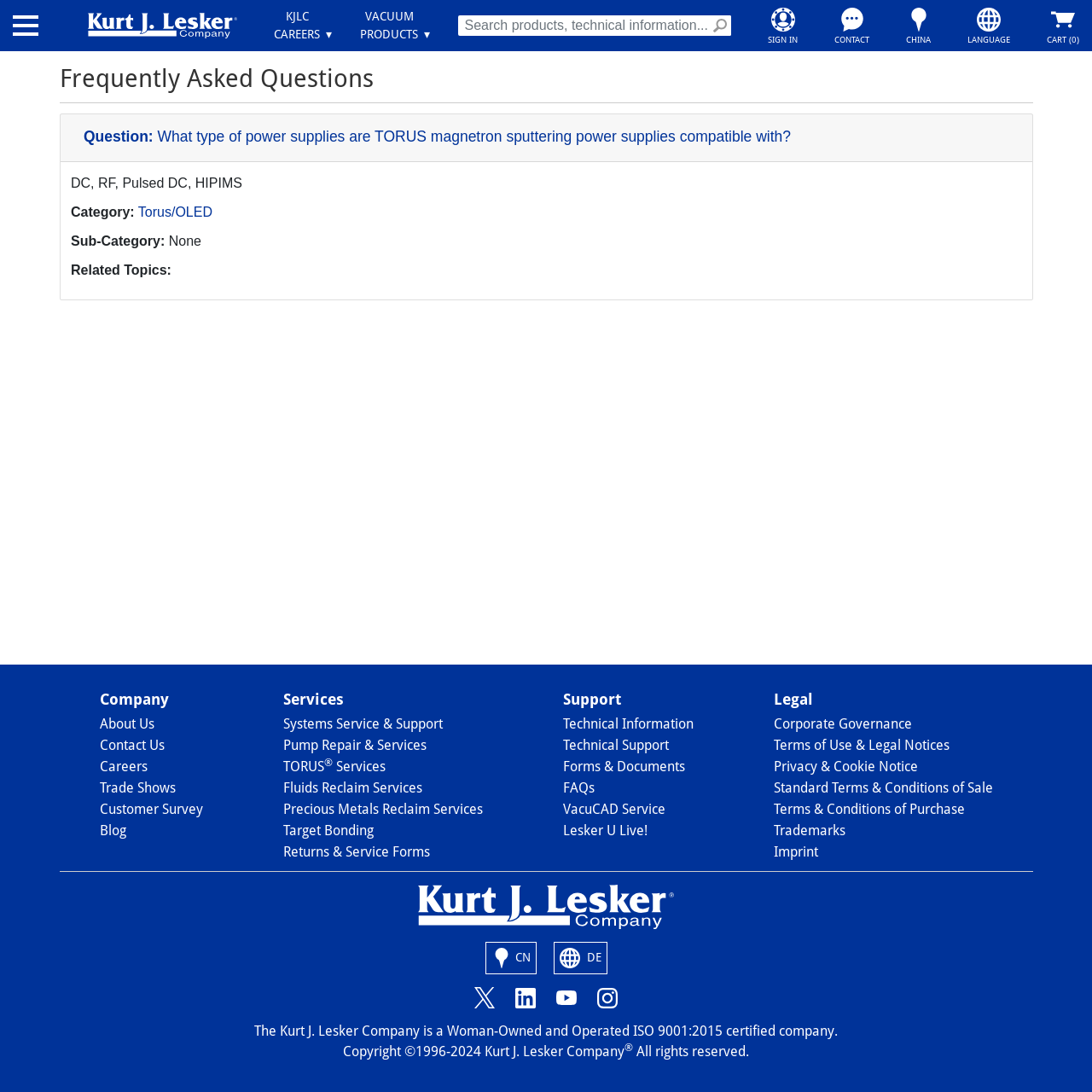Predict the bounding box of the UI element that fits this description: "alt="Instagram" title="Follow KJLC on Instagram"".

[0.547, 0.905, 0.566, 0.92]